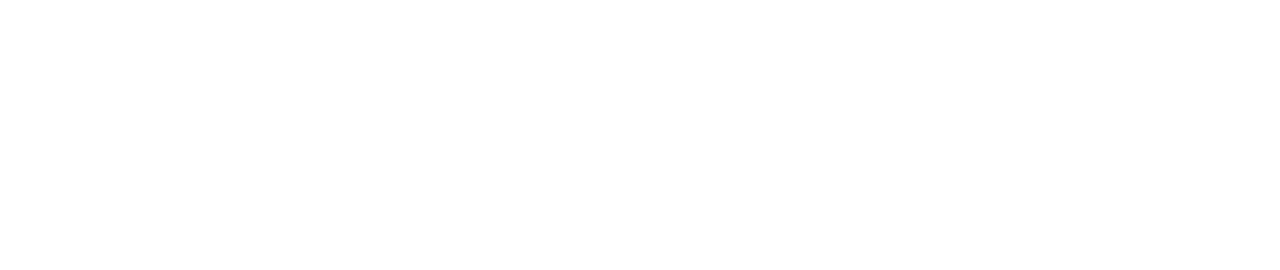Refer to the screenshot and give an in-depth answer to this question: What does the logo's design convey?

The design elements of the logo suggest modernity and technological advancement, which aligns with contemporary efforts in metallurgy to balance industrial growth with environmental responsibility, implying that the logo is forward-thinking and innovative.